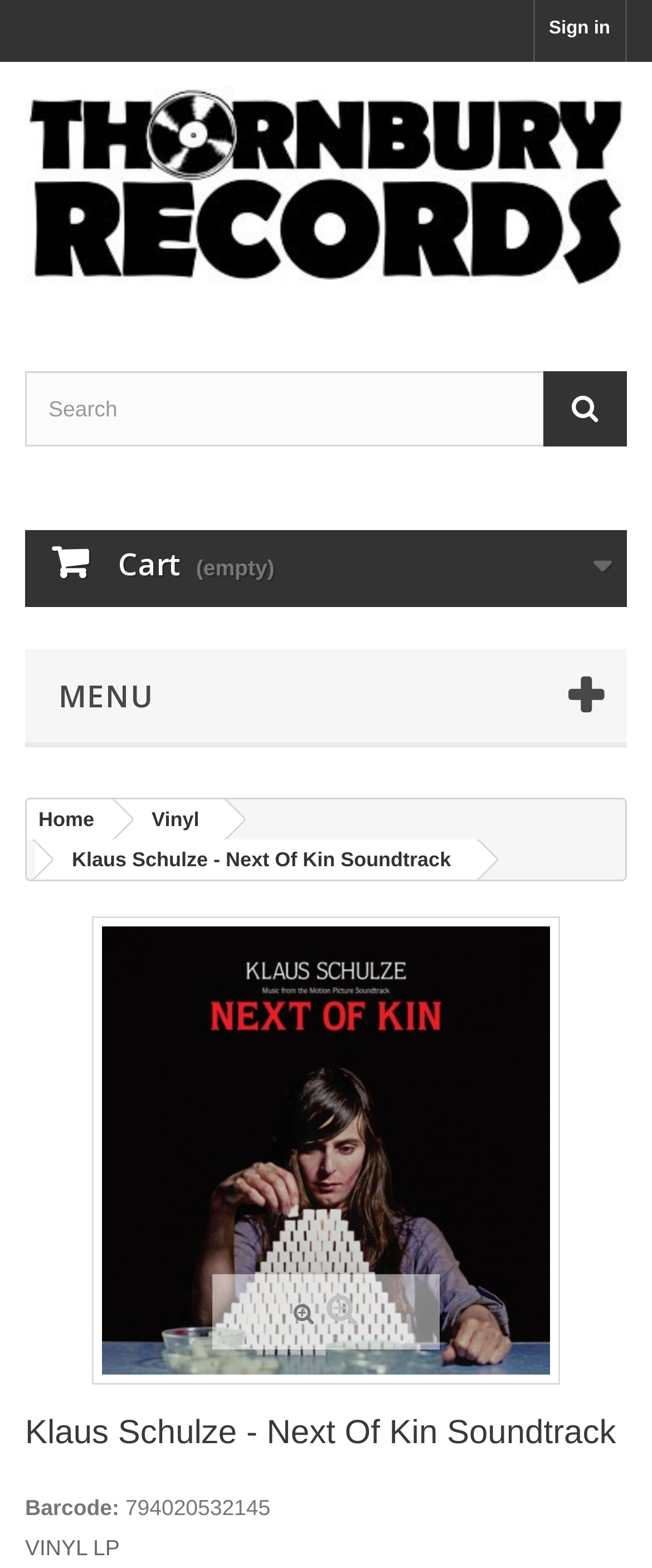What is the barcode of the product?
Analyze the image and deliver a detailed answer to the question.

Based on the webpage, I can see that the barcode of the product is '794020532145'. This is evident from the text 'Barcode: 794020532145' displayed on the webpage.